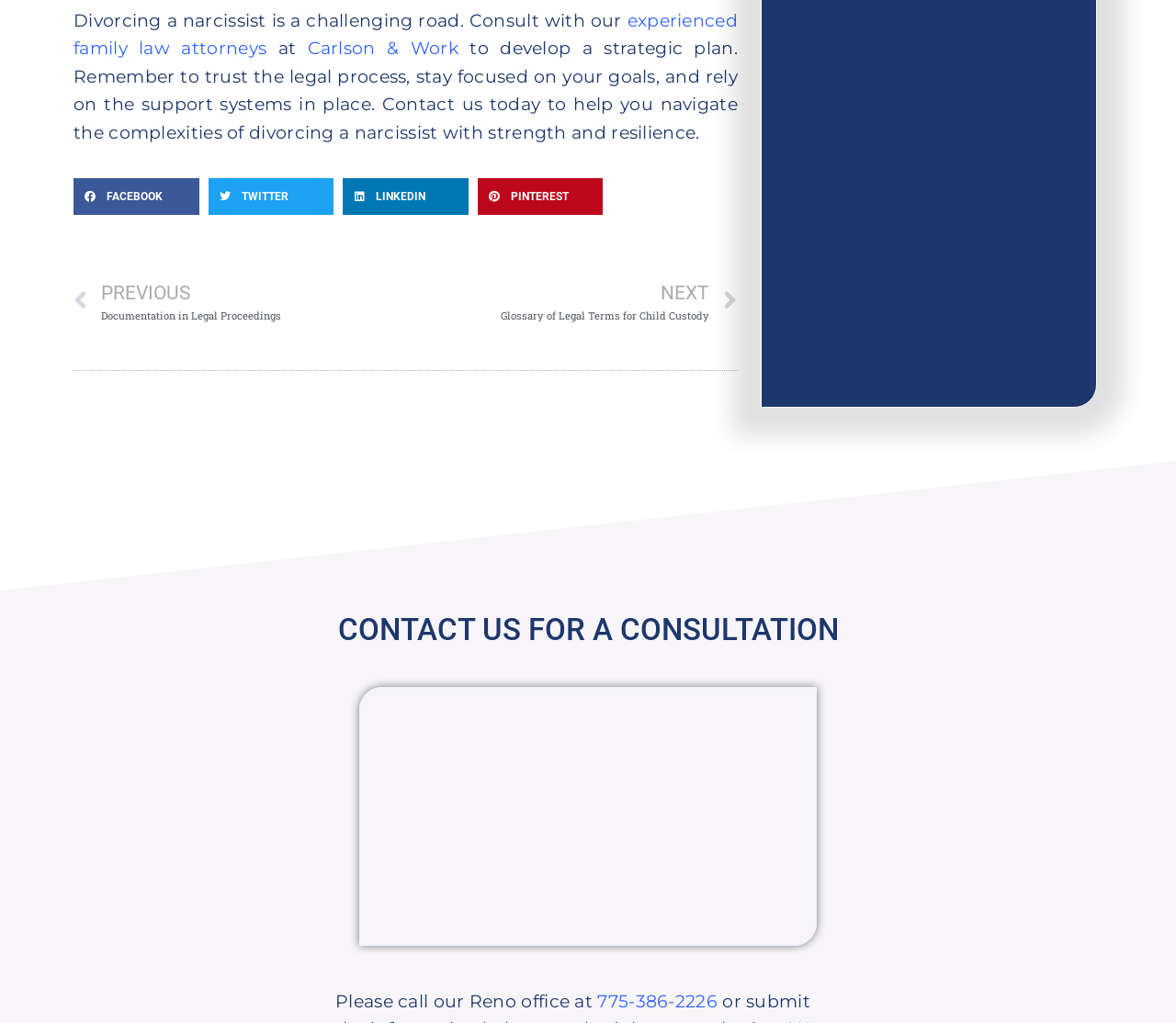Provide a brief response to the question below using one word or phrase:
How can I contact the Reno office?

Call 775-386-2226